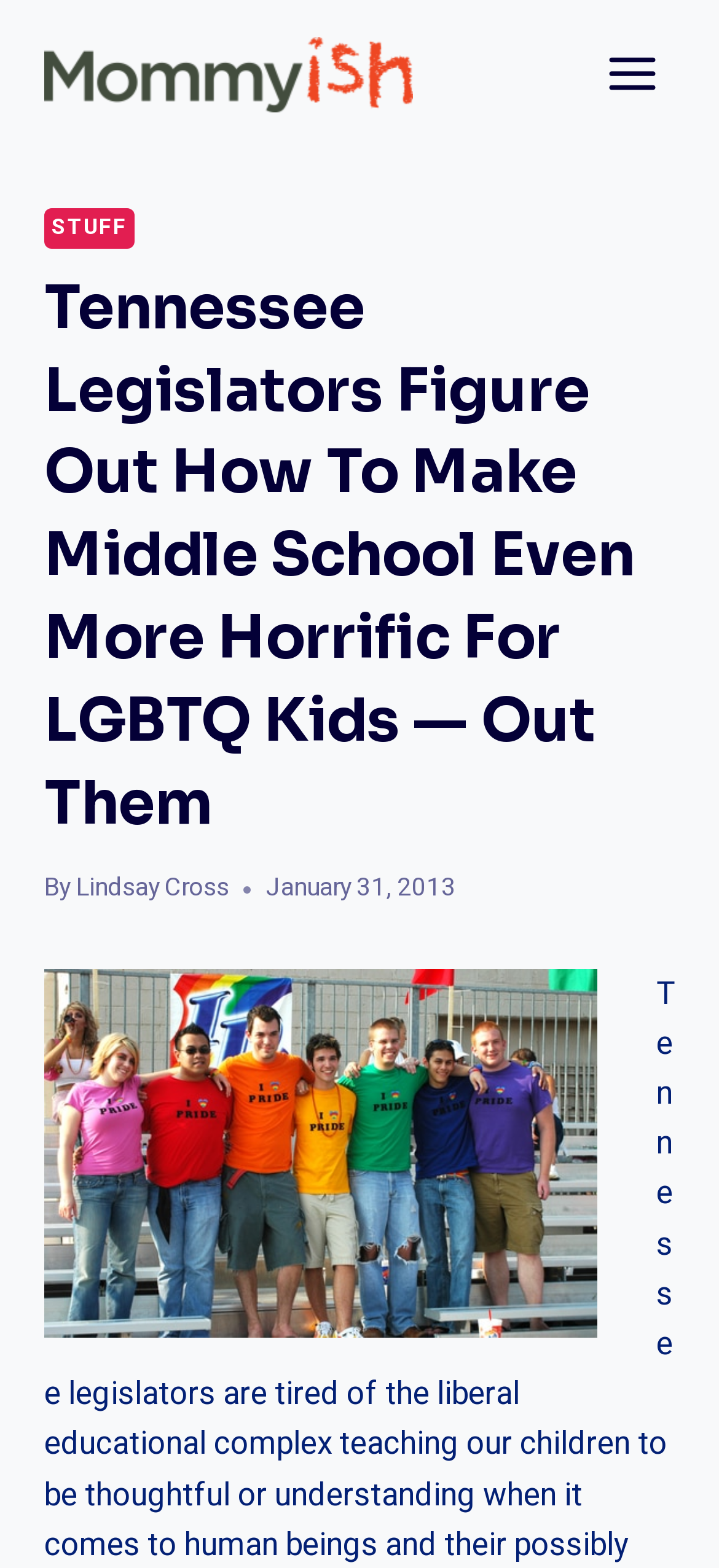What is the date of the article?
Look at the screenshot and provide an in-depth answer.

The date of the article can be found by looking at the timestamp, which is located below the title of the article. The timestamp says 'January 31, 2013', indicating that the article was published on this date.